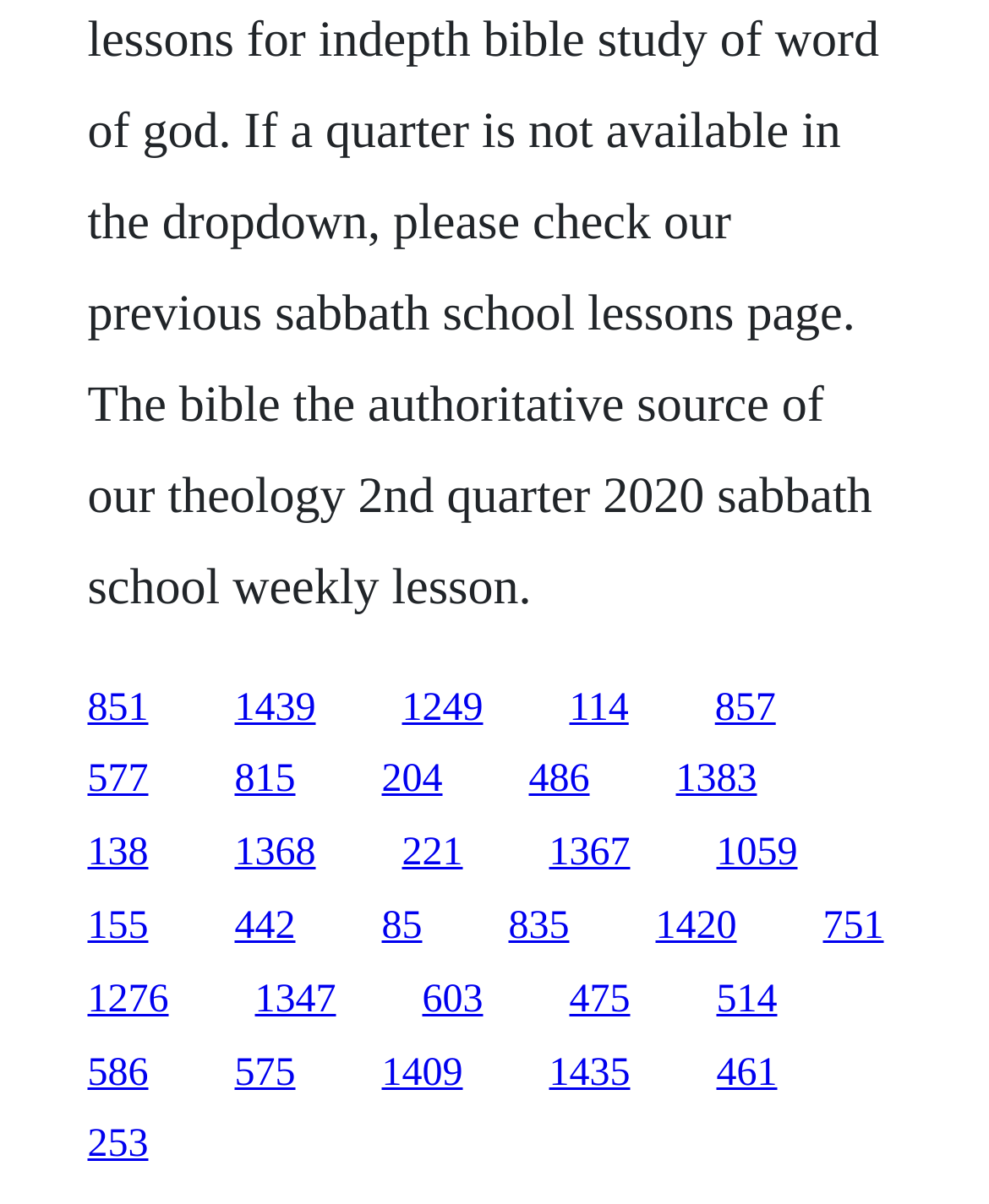Please identify the bounding box coordinates for the region that you need to click to follow this instruction: "click the first link".

[0.088, 0.57, 0.15, 0.605]